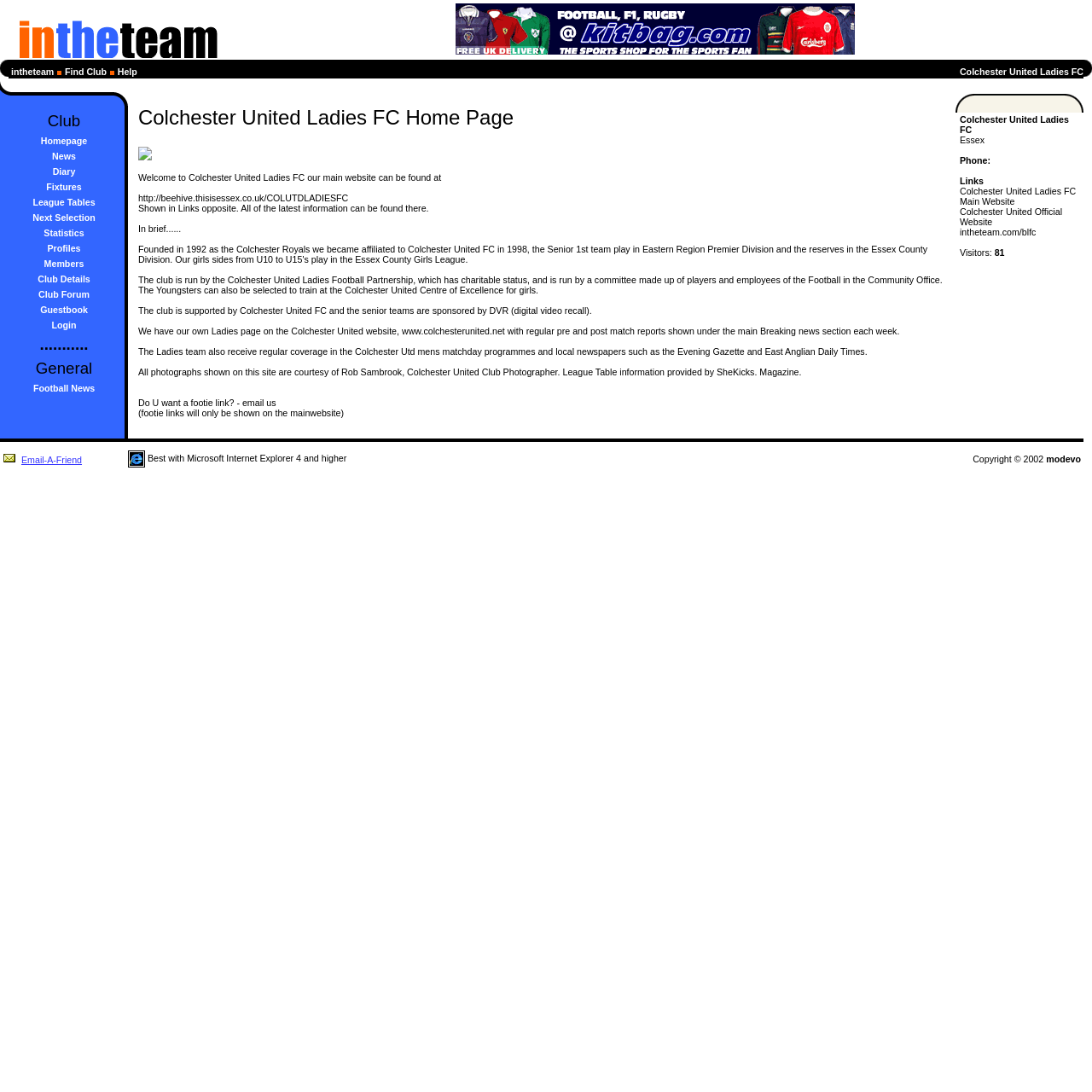Respond to the following question using a concise word or phrase: 
What is the purpose of the 'Find Club' link?

To find a sports club